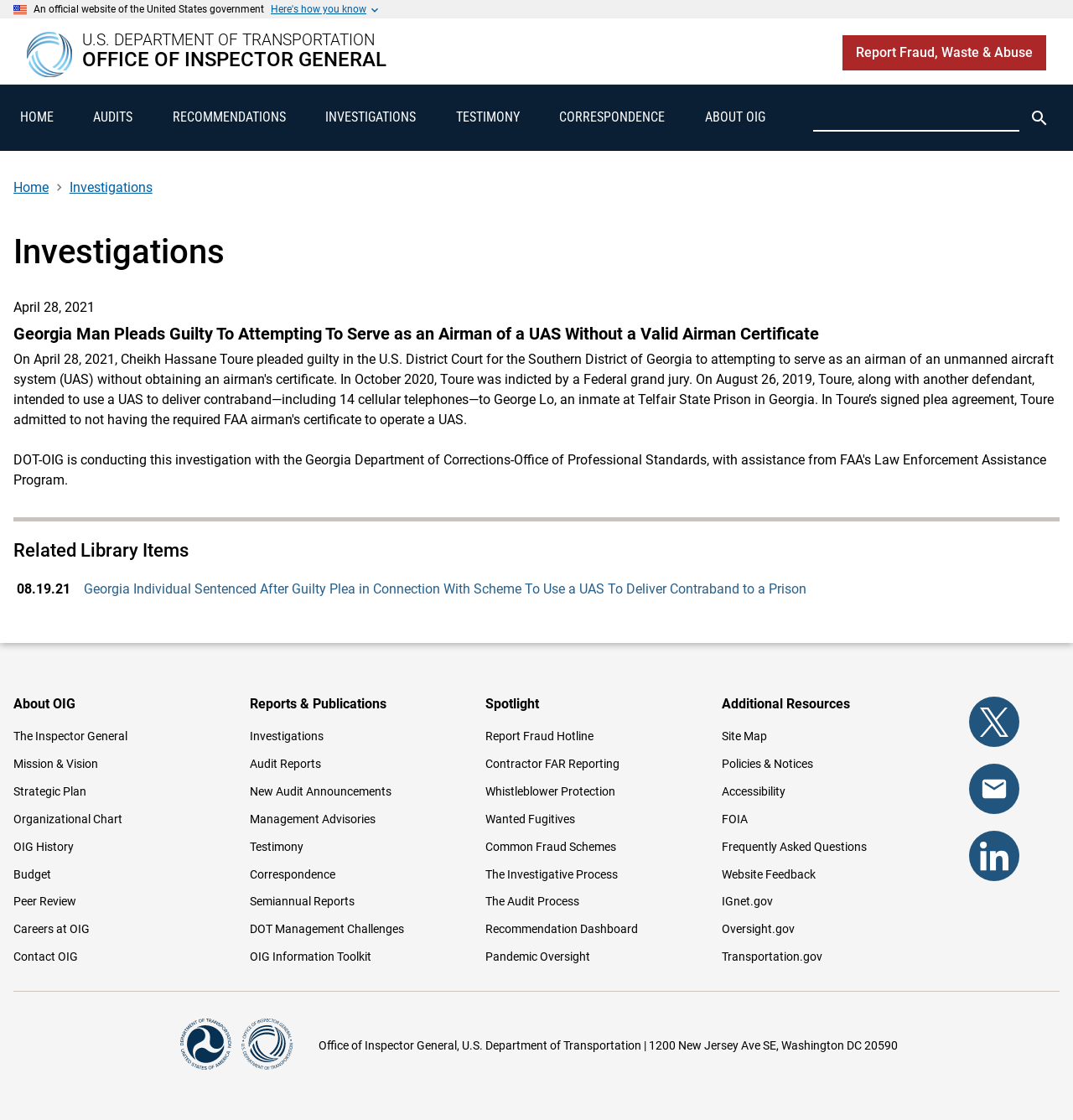Please identify the coordinates of the bounding box for the clickable region that will accomplish this instruction: "Search for something".

[0.758, 0.093, 0.95, 0.117]